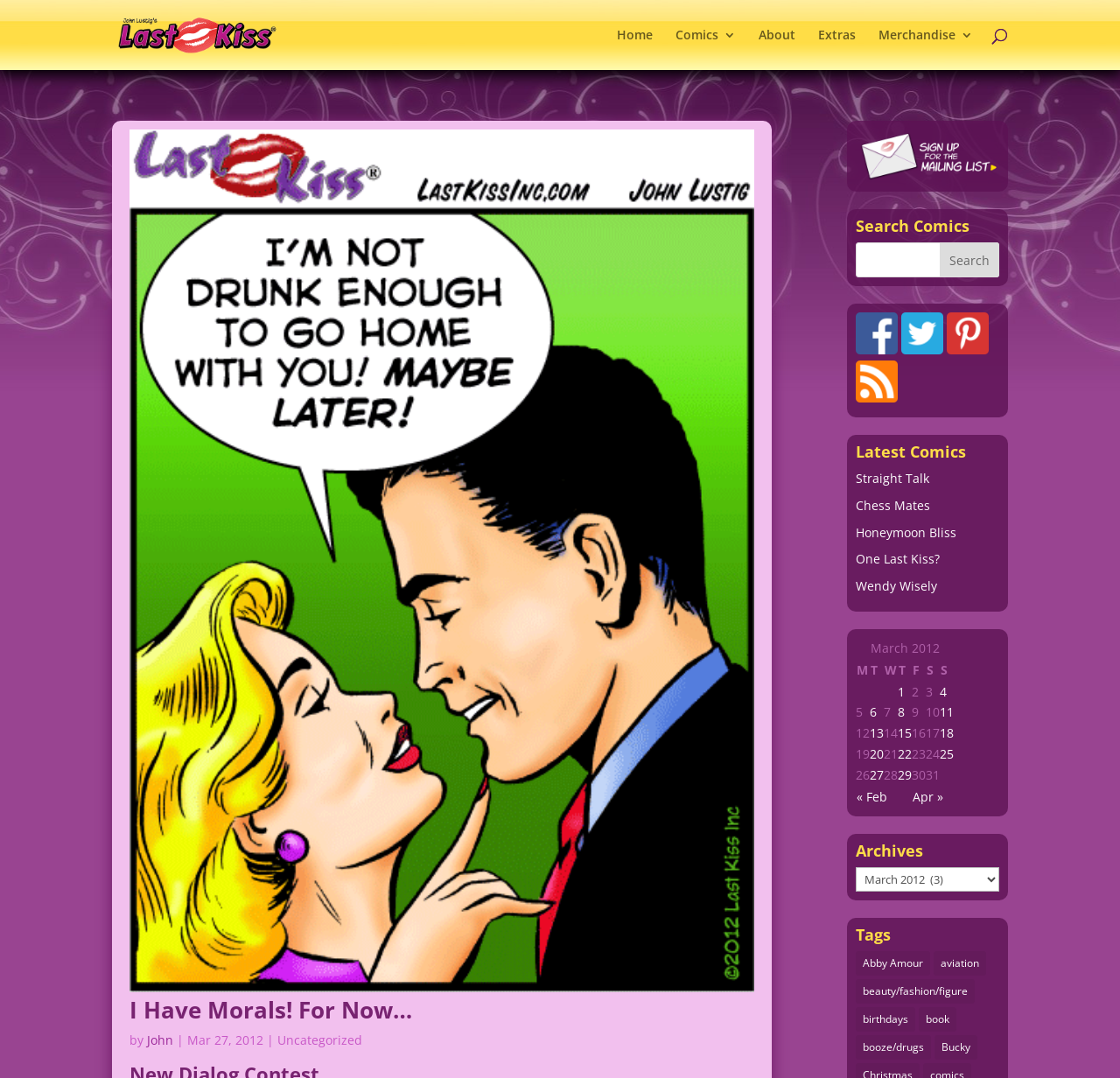What is the author of the comic strip 'I Have Morals! For Now…'?
Deliver a detailed and extensive answer to the question.

The author of the comic strip 'I Have Morals! For Now…' is mentioned below the title of the comic strip, where it says 'by John'. Therefore, the author is John.